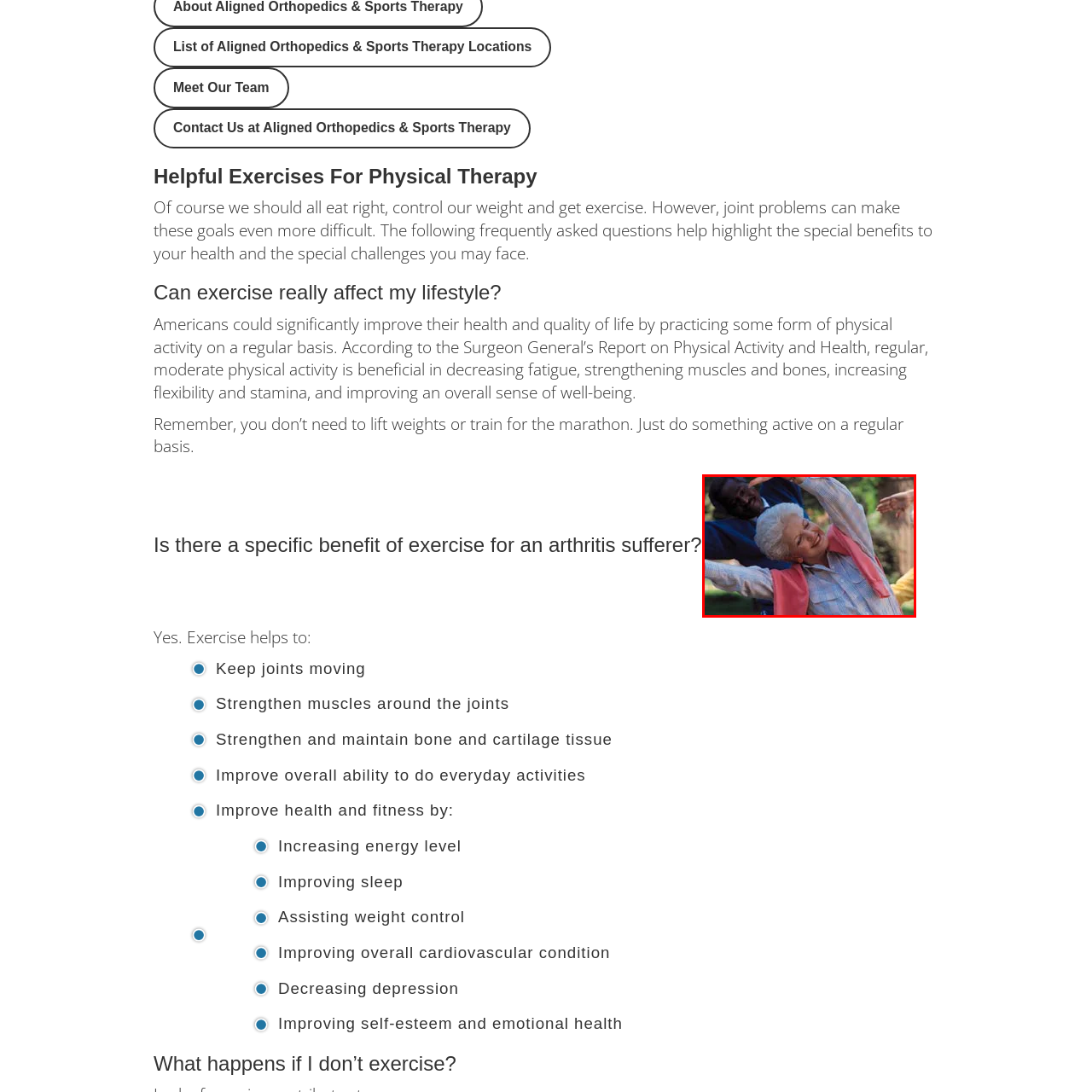Create a detailed narrative of the scene depicted inside the red-outlined image.

In this vibrant scene, a joyful group of individuals engages in a dynamic exercise session outdoors, highlighting the importance of physical activity for maintaining health, particularly for those with arthritis. The focus is on an older woman with short, white hair, who smiles broadly as she stretches her arms gracefully to the side, embodying the spirit of vitality and well-being. She wears a light blue button-up shirt and a pink scarf draped around her shoulders, contrasting beautifully with the lush greenery in the background. A man in a blue sweatshirt is seen behind her, also participating in the stretching exercise, adding to the sense of community and support in the activity. This image captures the essence of exercising not just for physical benefits, but also for enhancing emotional health and fostering connections among participants.